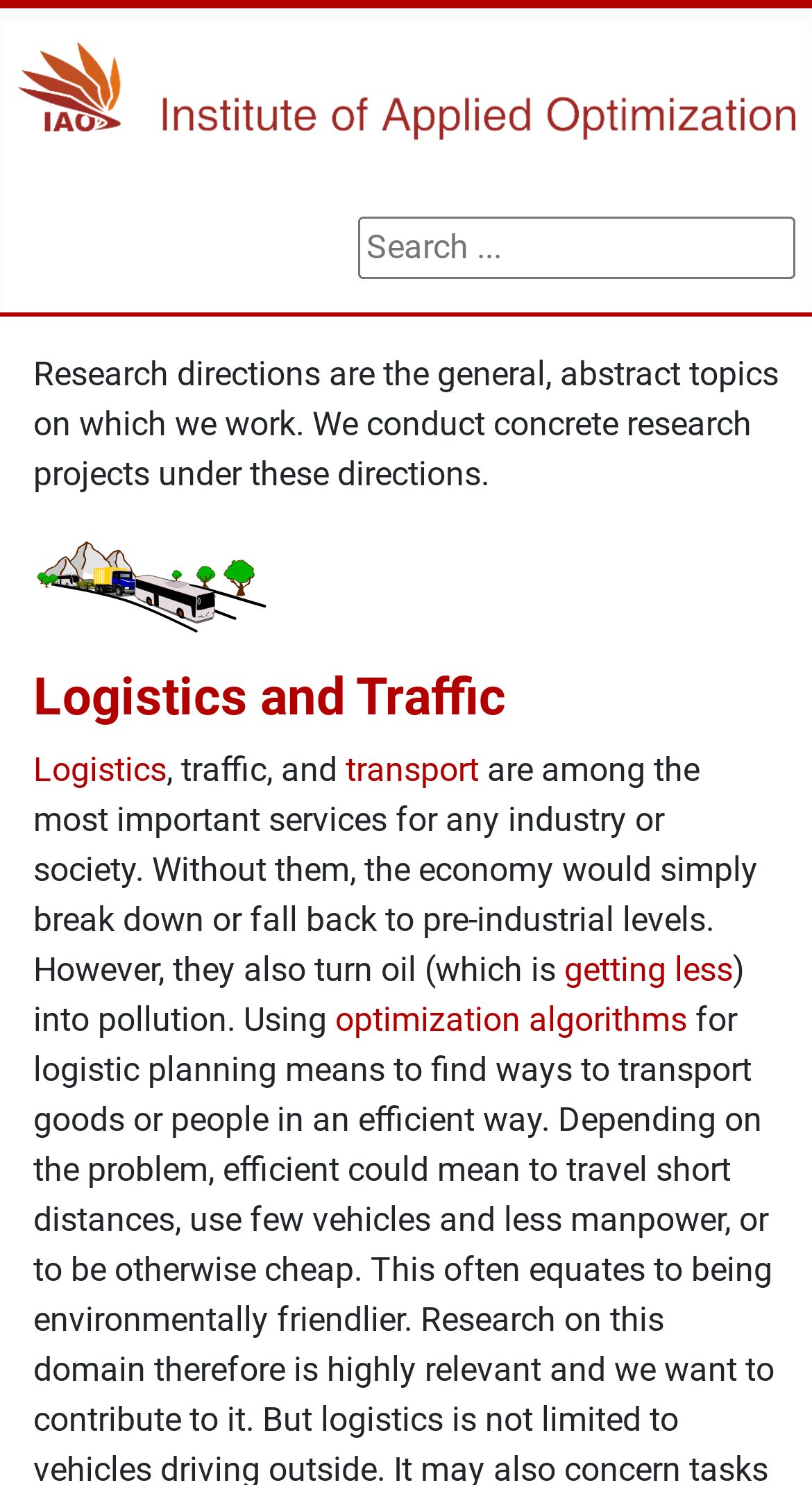Locate the bounding box of the UI element with the following description: "alt="Institute of Applied Optimization"".

[0.021, 0.031, 0.979, 0.084]